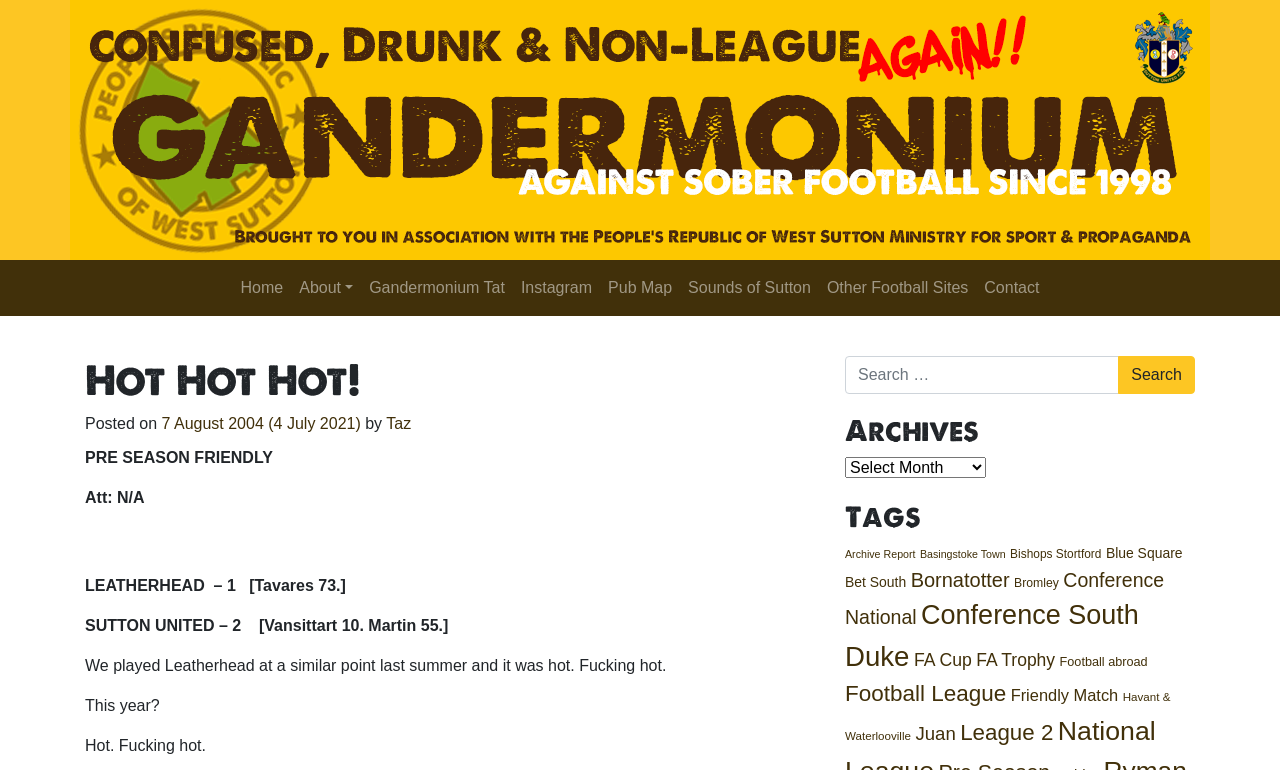Using the provided element description "Instagram", determine the bounding box coordinates of the UI element.

[0.401, 0.348, 0.469, 0.4]